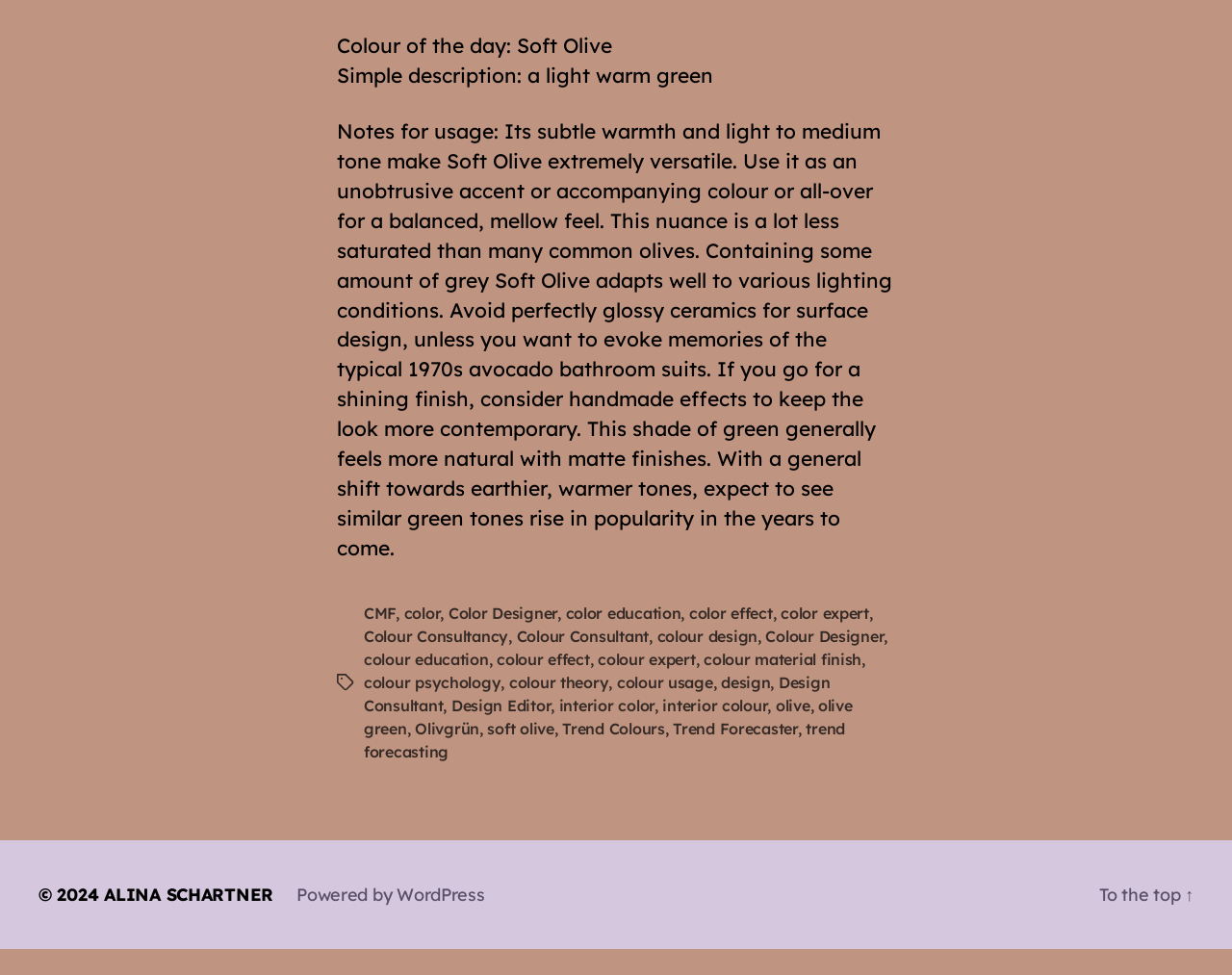Please mark the clickable region by giving the bounding box coordinates needed to complete this instruction: "Click on the link to learn about CMF".

[0.295, 0.646, 0.321, 0.665]